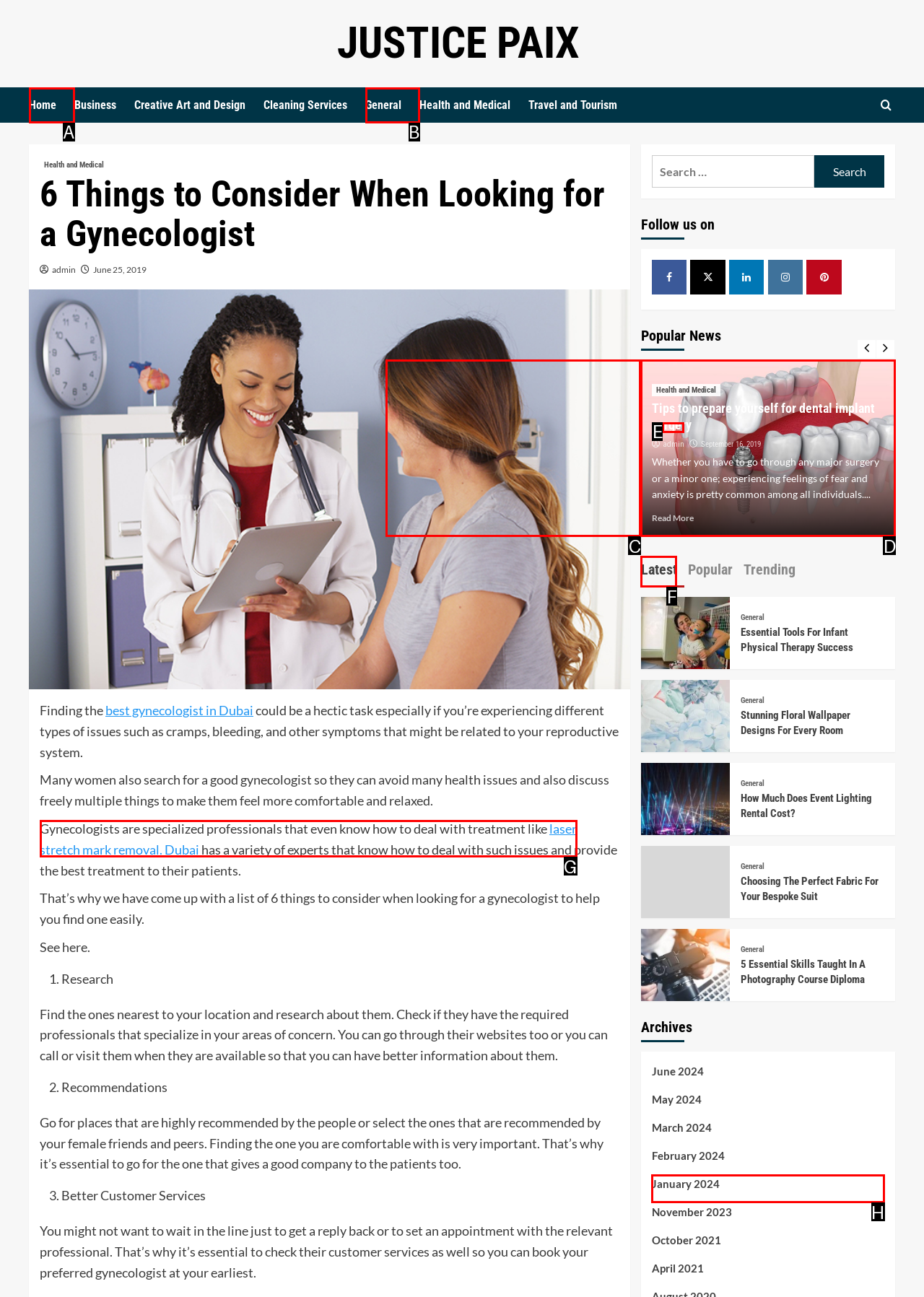Select the HTML element that corresponds to the description: parent_node: Health and Medical. Answer with the letter of the matching option directly from the choices given.

C